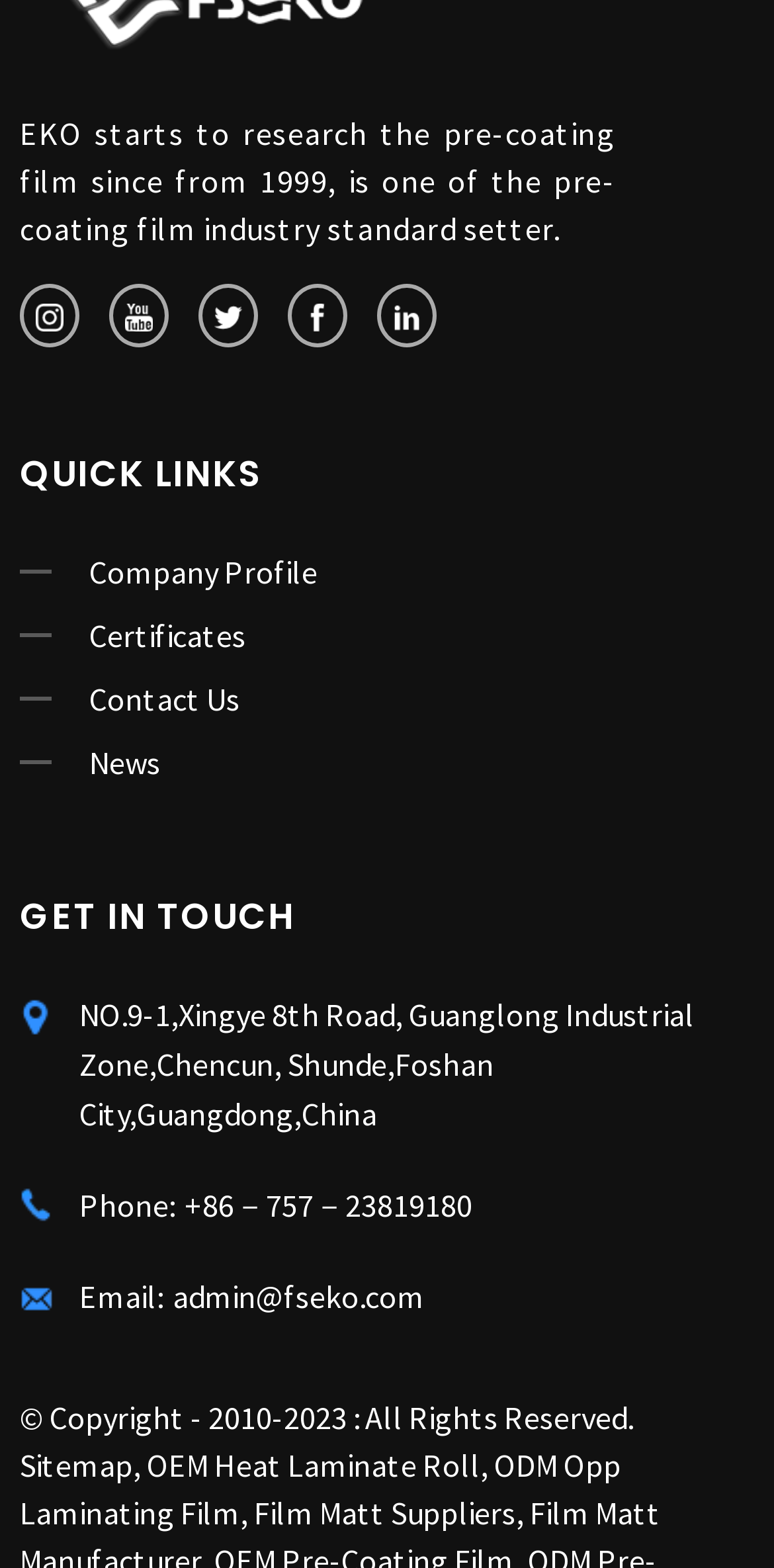Using the given element description, provide the bounding box coordinates (top-left x, top-left y, bottom-right x, bottom-right y) for the corresponding UI element in the screenshot: Film Matt Suppliers

[0.328, 0.952, 0.667, 0.977]